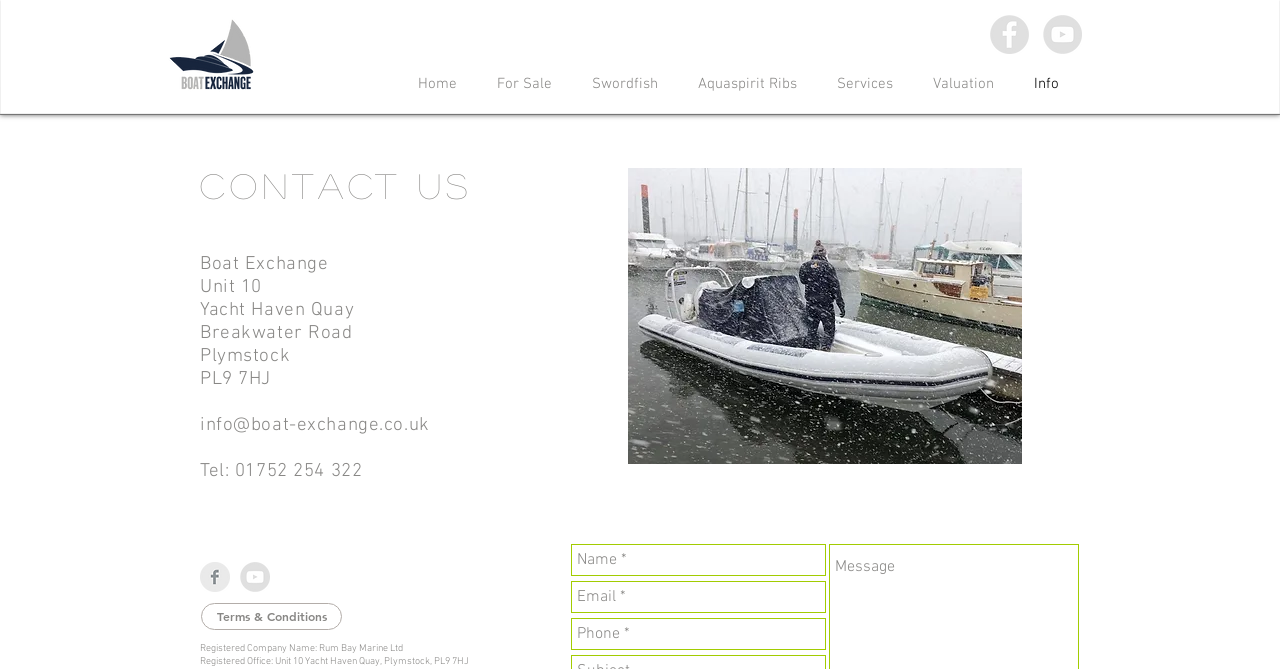What is the location of the boat exchange?
Answer the question with detailed information derived from the image.

I found the location by looking at the contact information section of the webpage, where the address is mentioned as 'Unit 10 Yacht Haven Quay, Plymstock, PL9 7HJ'.